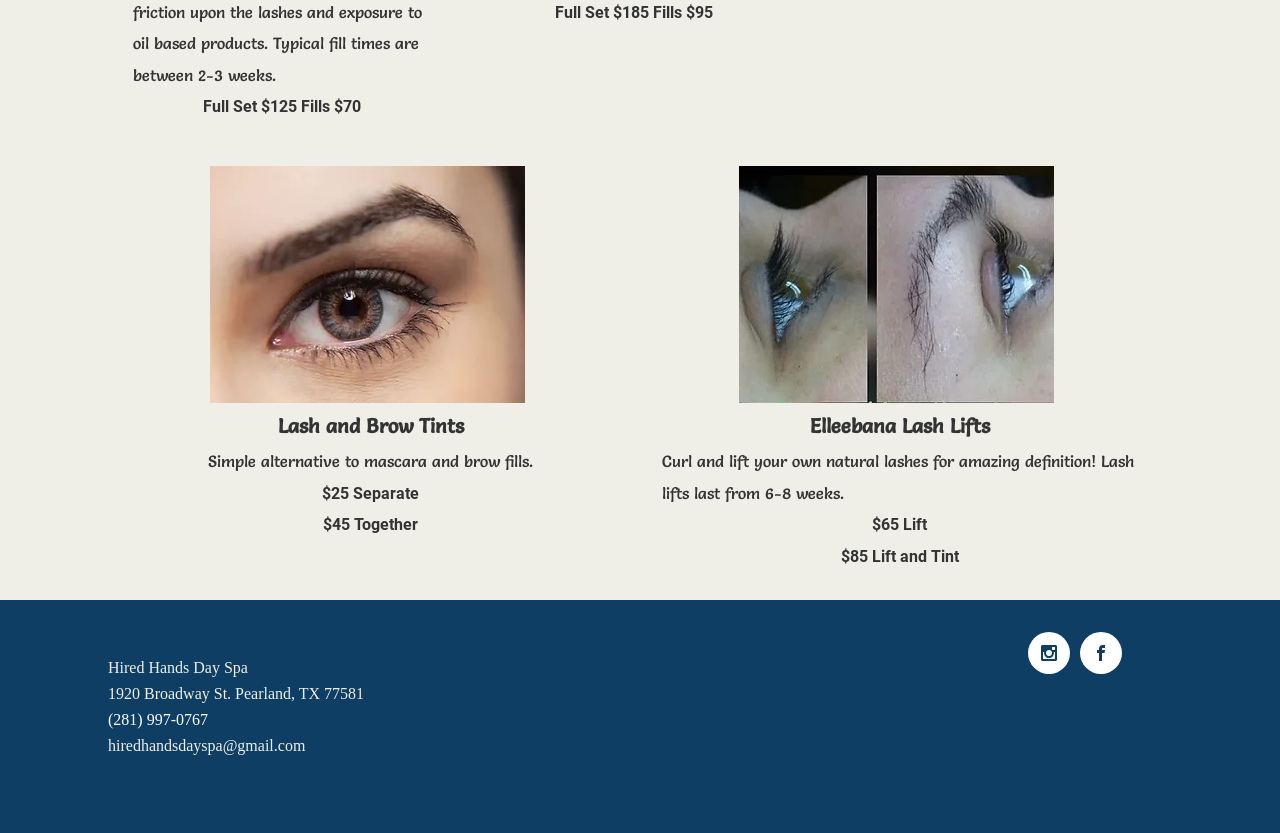Please provide a short answer using a single word or phrase for the question:
What is the price of a lash lift and tint?

$85